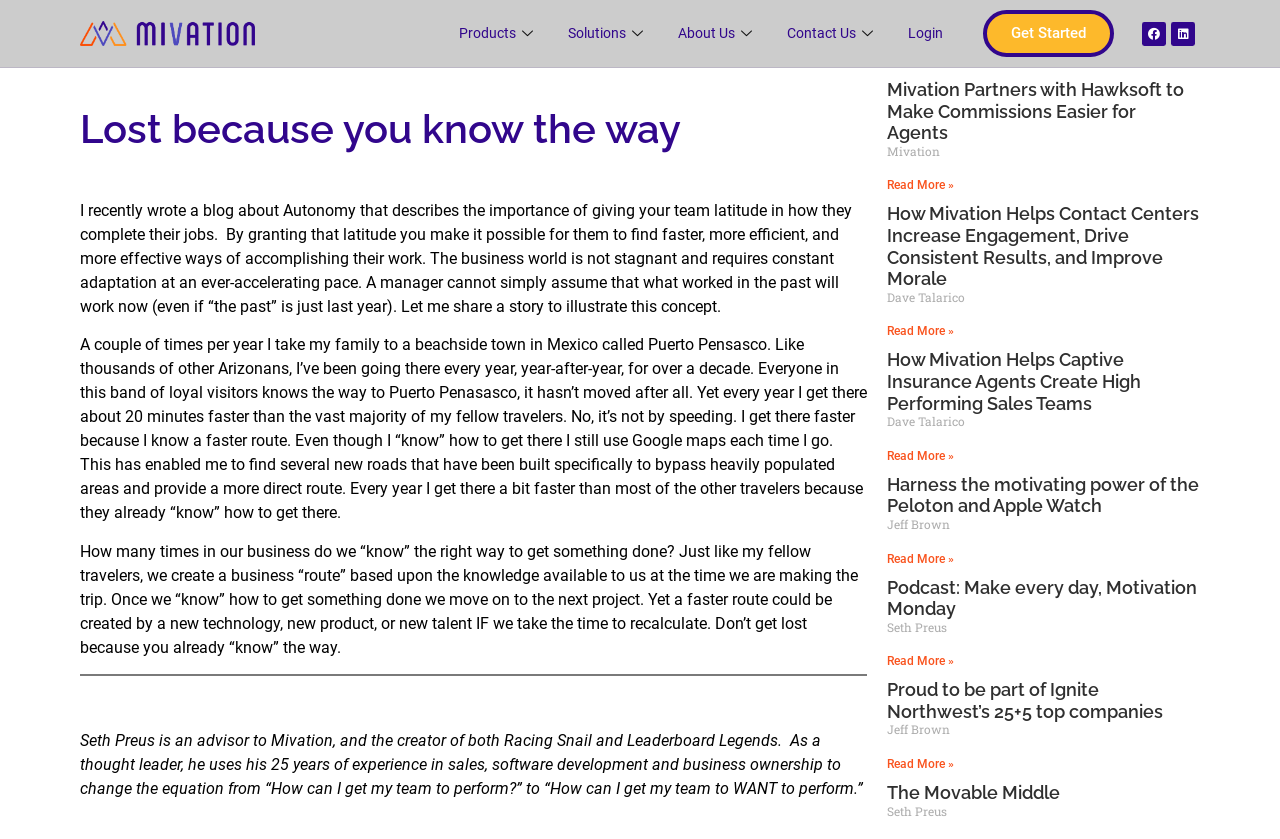Pinpoint the bounding box coordinates of the element to be clicked to execute the instruction: "Click on the 'Autonomy' link".

[0.221, 0.24, 0.278, 0.262]